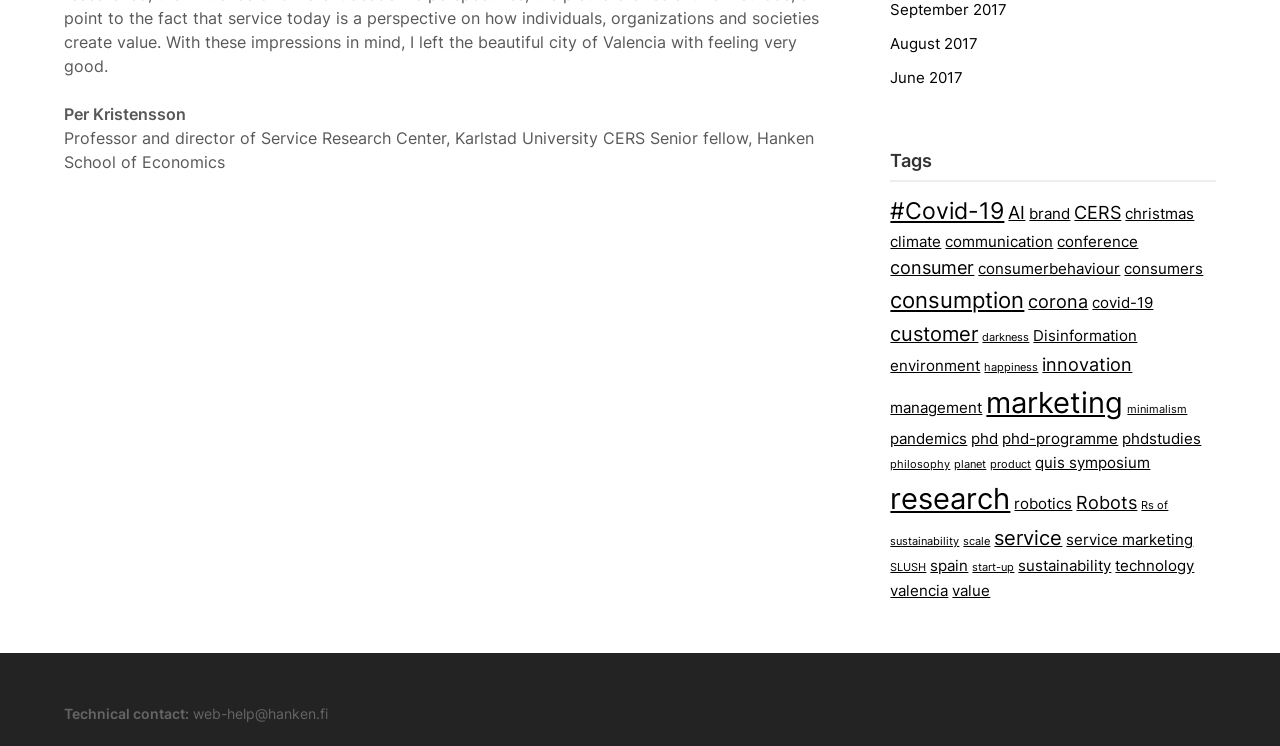Given the element description: "service marketing", predict the bounding box coordinates of the UI element it refers to, using four float numbers between 0 and 1, i.e., [left, top, right, bottom].

[0.833, 0.712, 0.932, 0.736]